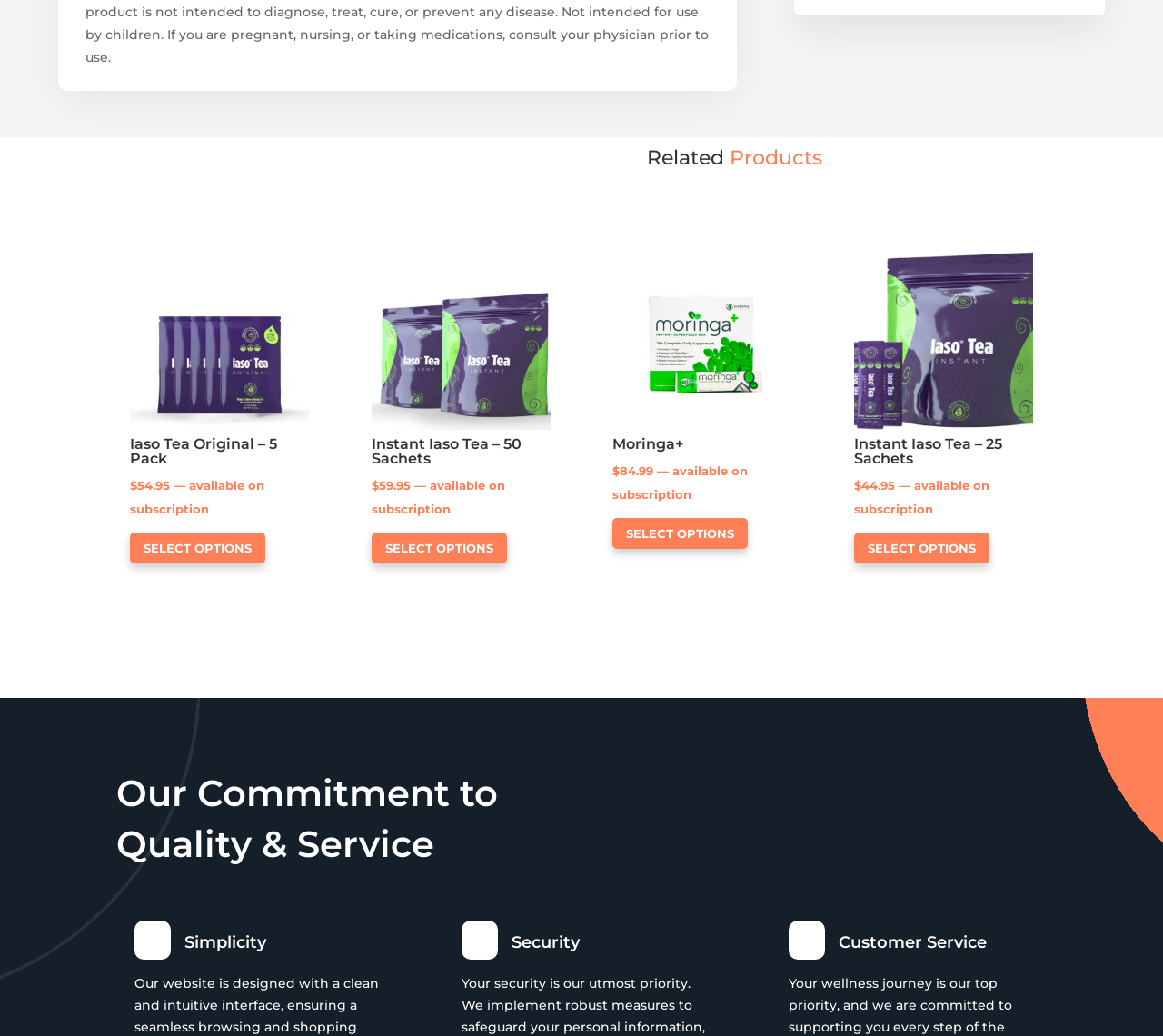Can you specify the bounding box coordinates of the area that needs to be clicked to fulfill the following instruction: "Add Iaso Tea Instant to cart"?

[0.319, 0.514, 0.436, 0.544]